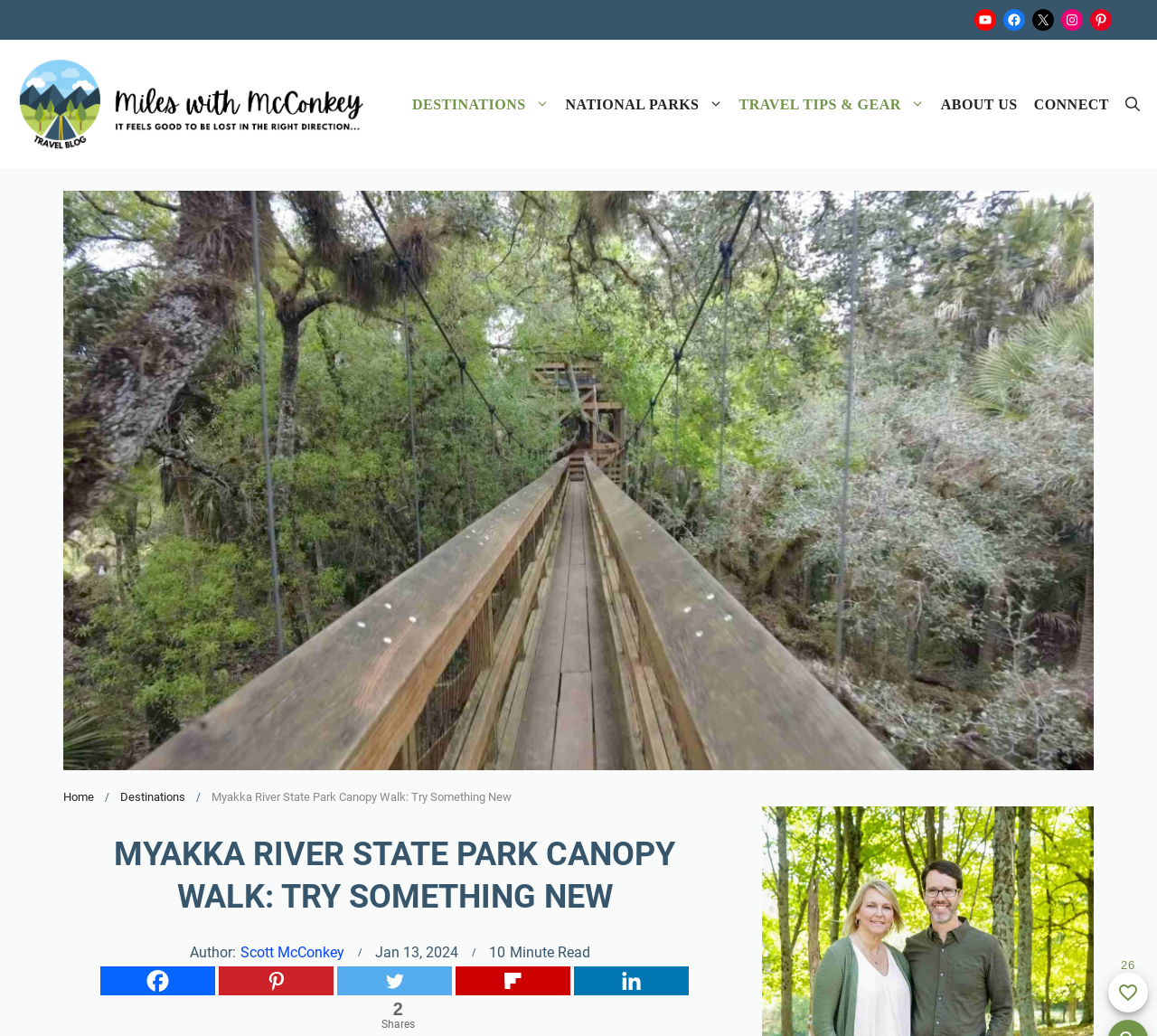What is the estimated reading time of the article?
Please give a well-detailed answer to the question.

I found the answer by looking at the static text '10 Minute Read'.